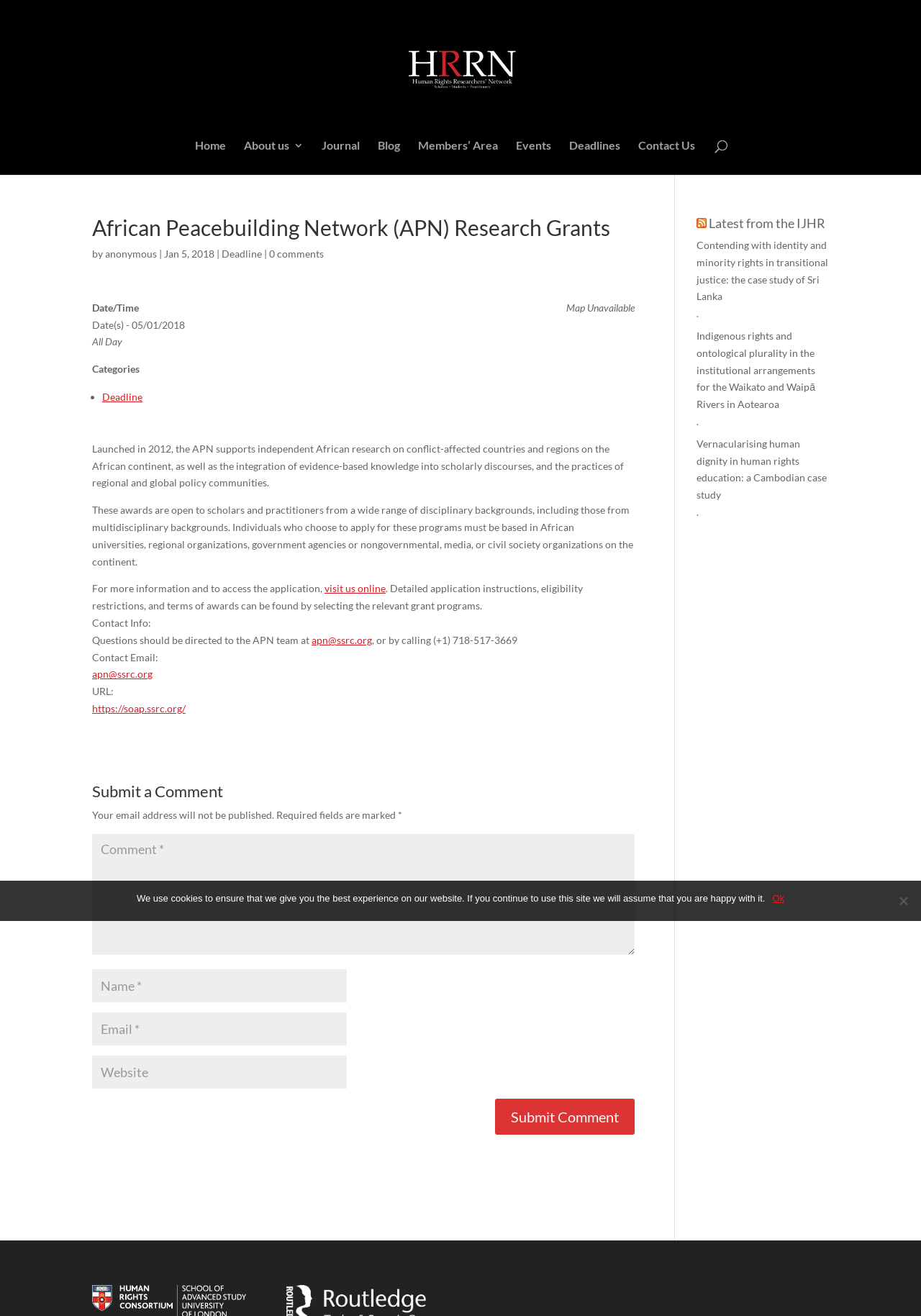Determine the bounding box coordinates of the clickable area required to perform the following instruction: "Submit a comment". The coordinates should be represented as four float numbers between 0 and 1: [left, top, right, bottom].

[0.537, 0.835, 0.689, 0.862]